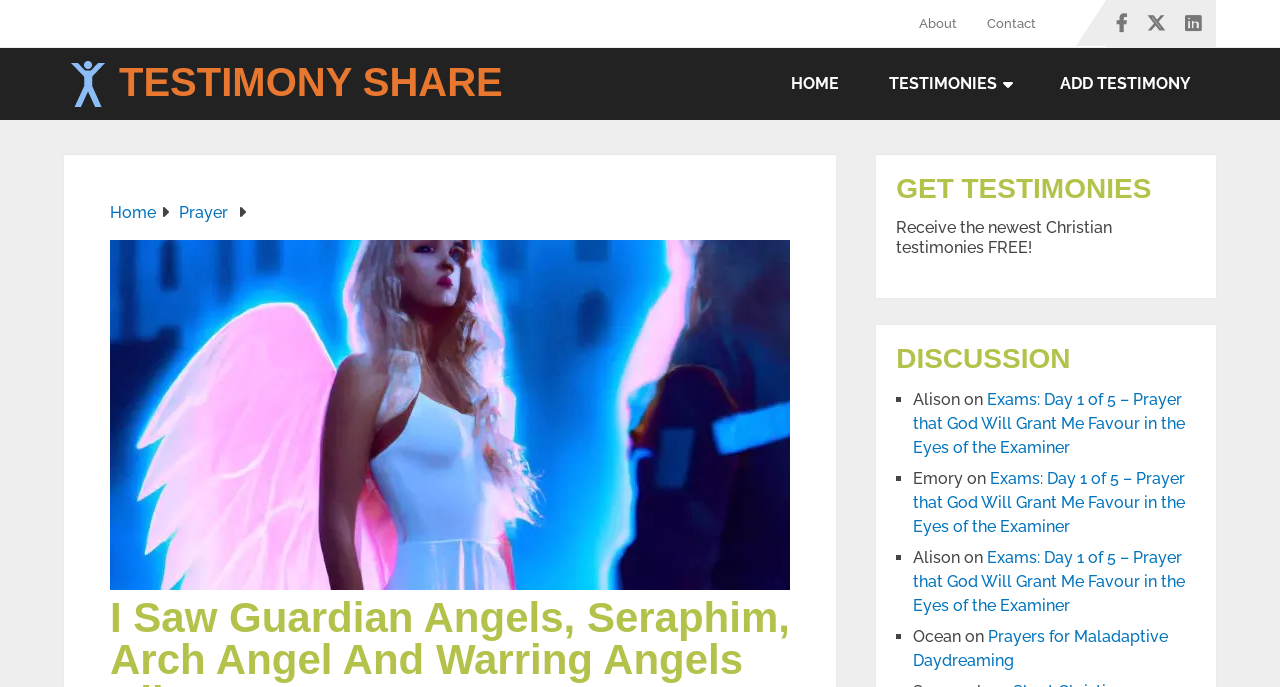Refer to the image and answer the question with as much detail as possible: What is the purpose of the 'ADD TESTIMONY' link?

The 'ADD TESTIMONY' link is located on the top navigation bar, and its purpose is likely to allow users to add a new testimony to the website. This is inferred from the link's text and its position on the navigation bar.